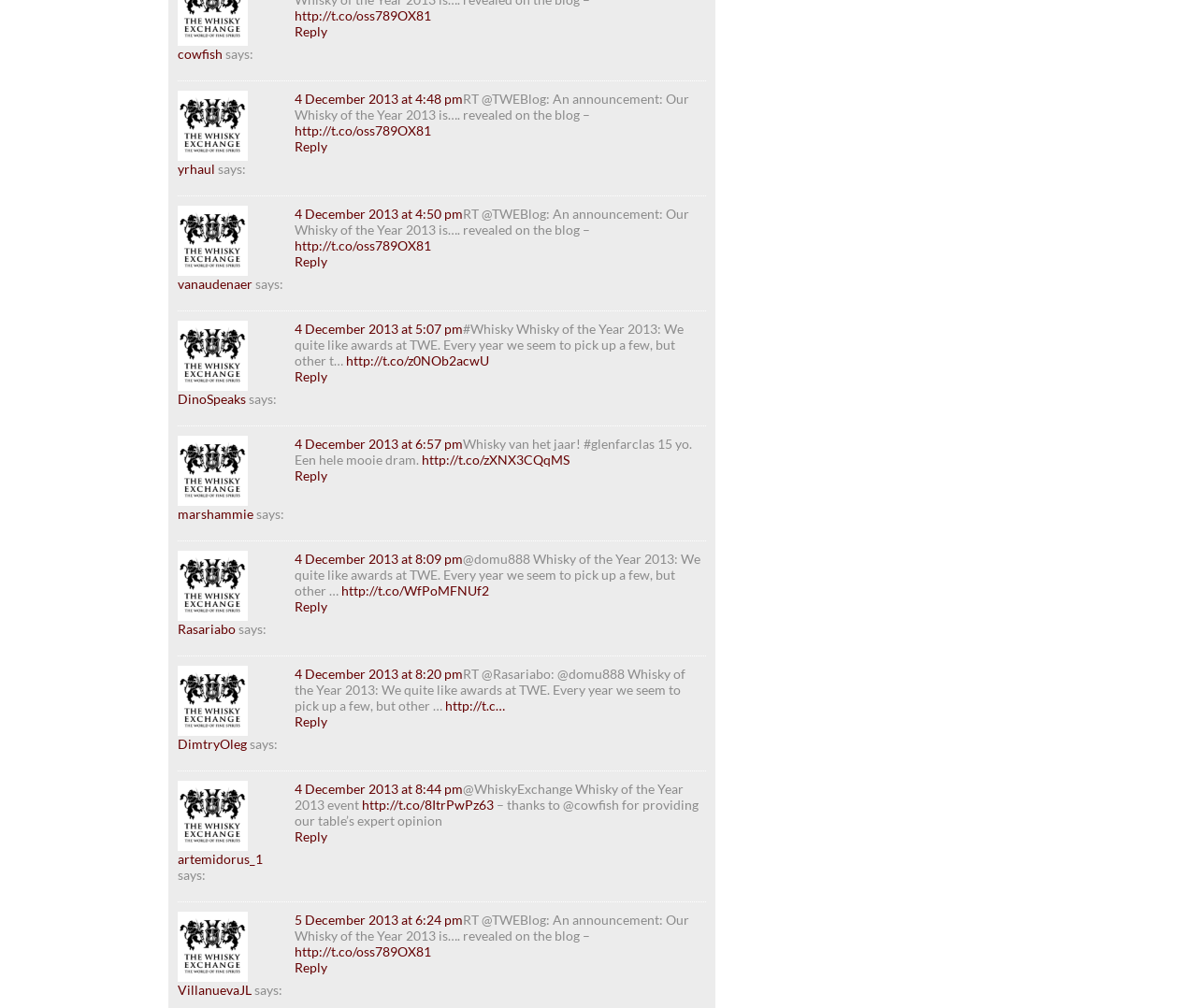Please mark the clickable region by giving the bounding box coordinates needed to complete this instruction: "Read the blog post about Whisky of the Year 2013".

[0.246, 0.09, 0.576, 0.121]